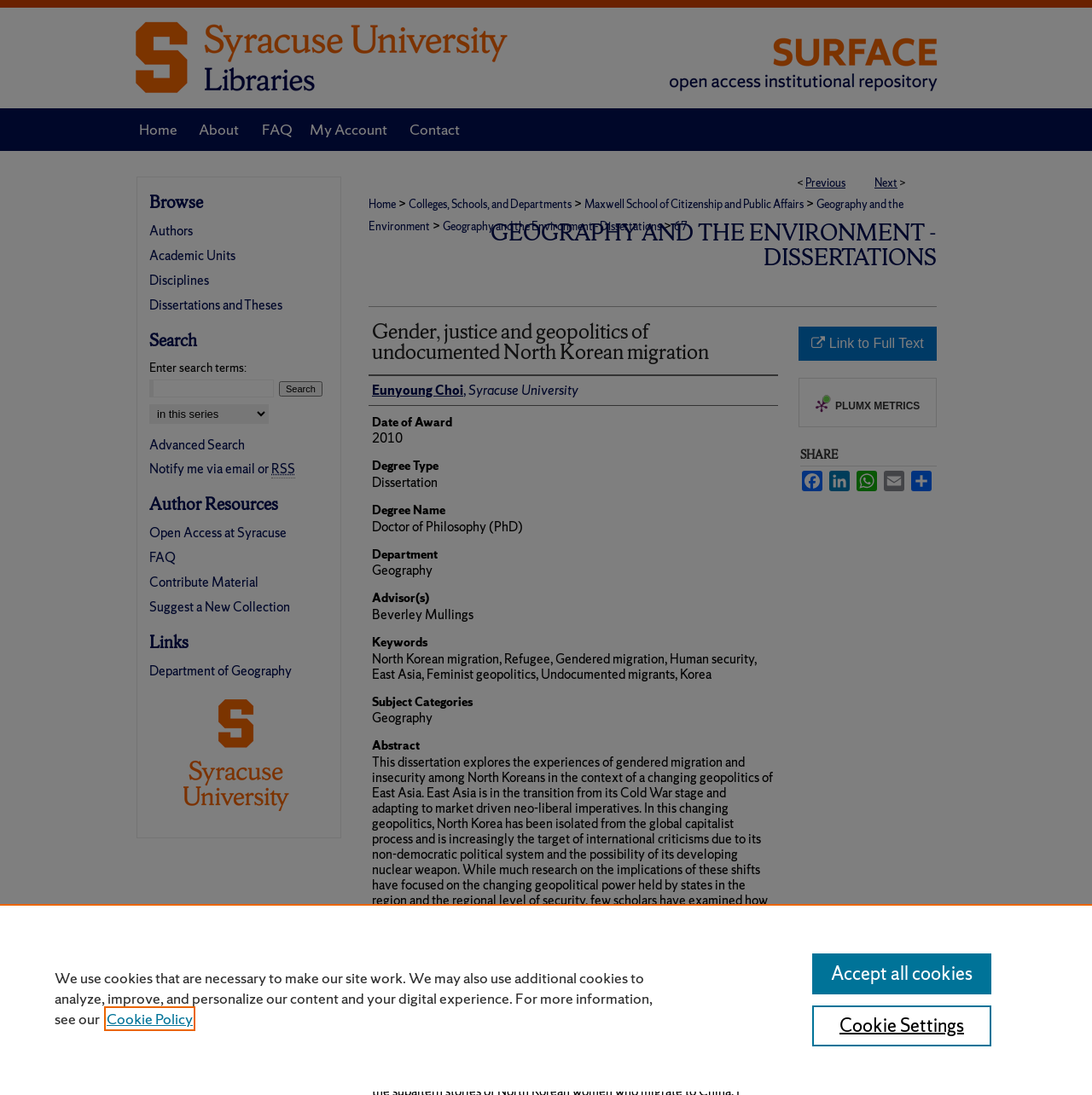Your task is to extract the text of the main heading from the webpage.

Gender, justice and geopolitics of undocumented North Korean migration